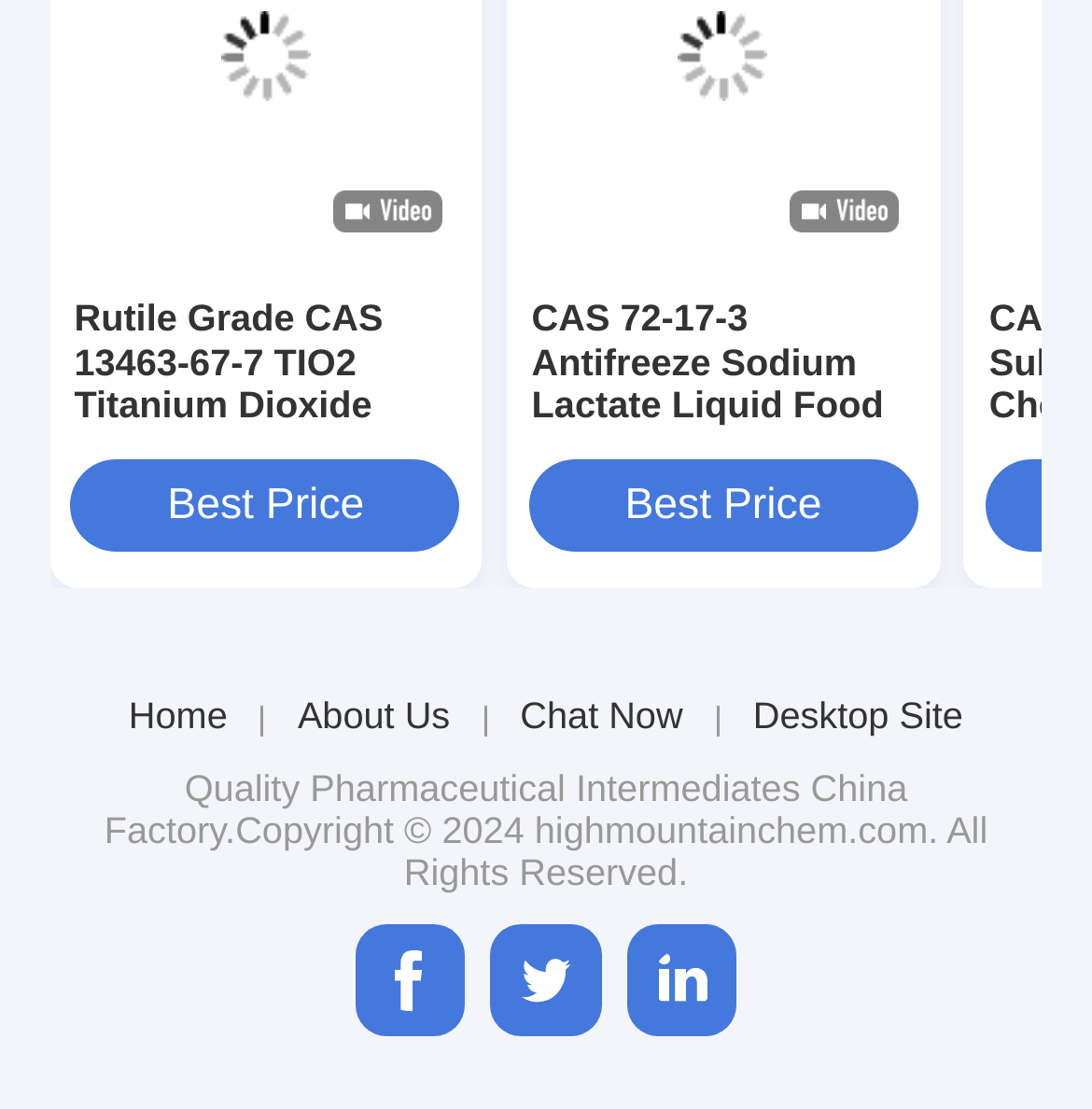How many social media links are at the bottom of the page? Examine the screenshot and reply using just one word or a brief phrase.

3